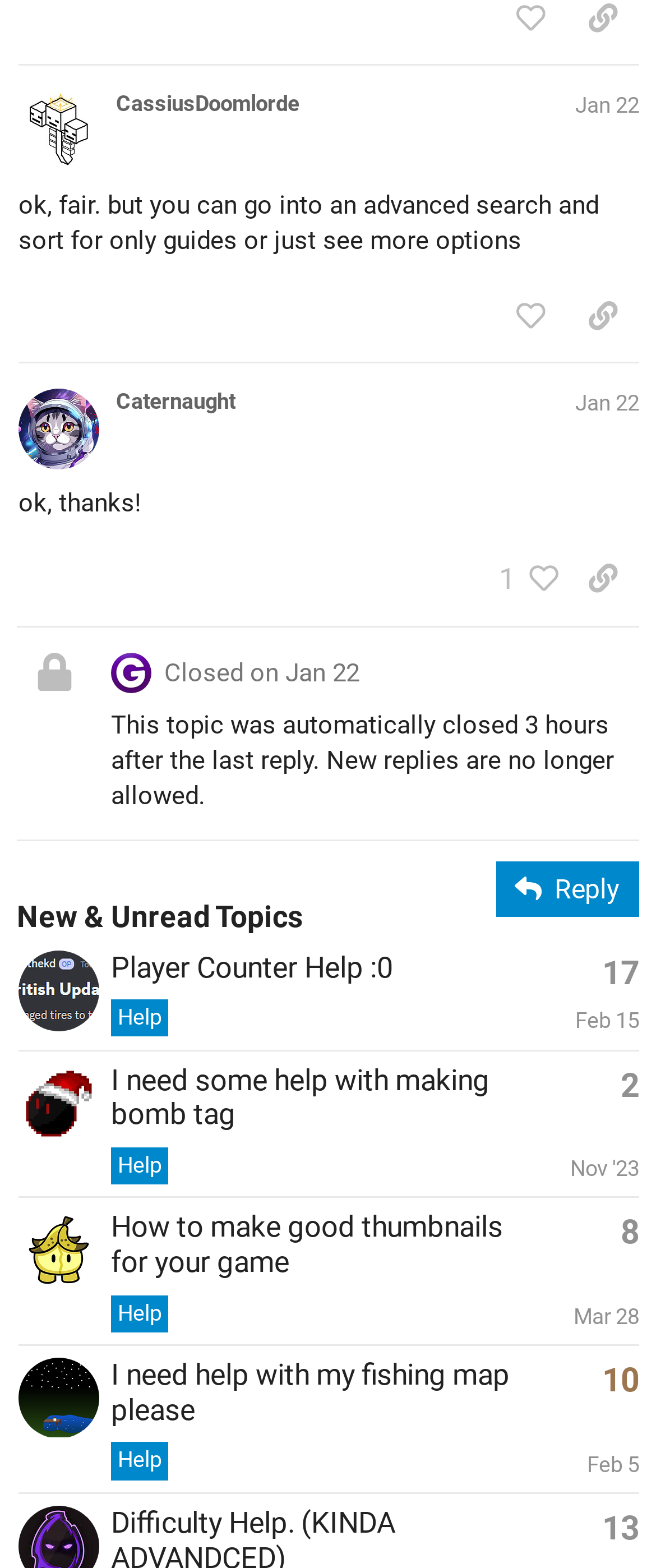Please identify the bounding box coordinates of the area that needs to be clicked to fulfill the following instruction: "Like the post by CassiusDoomlorde."

[0.753, 0.181, 0.864, 0.222]